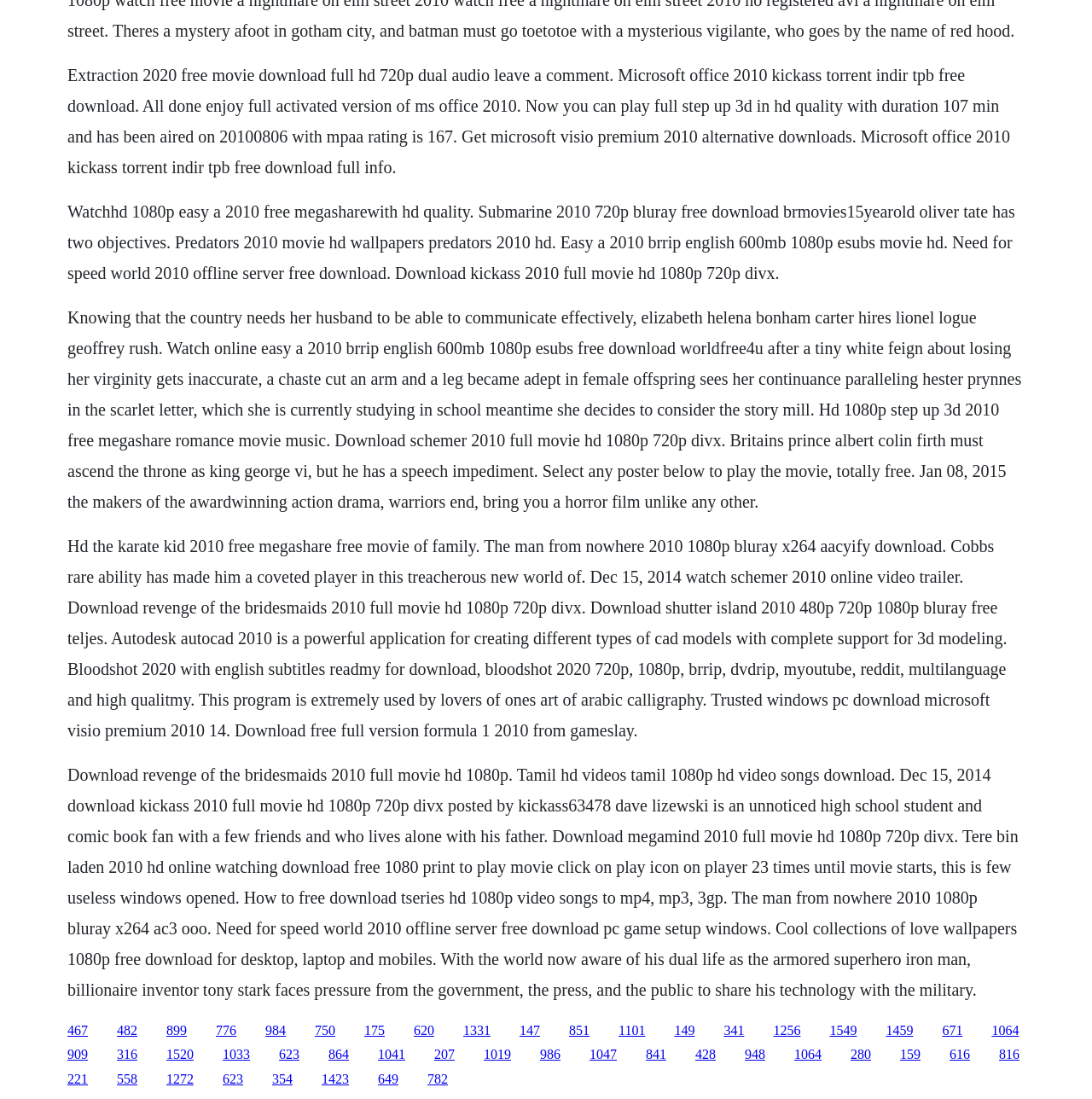What is the name of the software used for creating cad models?
Please craft a detailed and exhaustive response to the question.

The text description mentions 'Autodesk autocad 2010 is a powerful application for creating different types of cad models with complete support for 3d modeling', which suggests that the software used for creating cad models is Autodesk Autocad 2010.